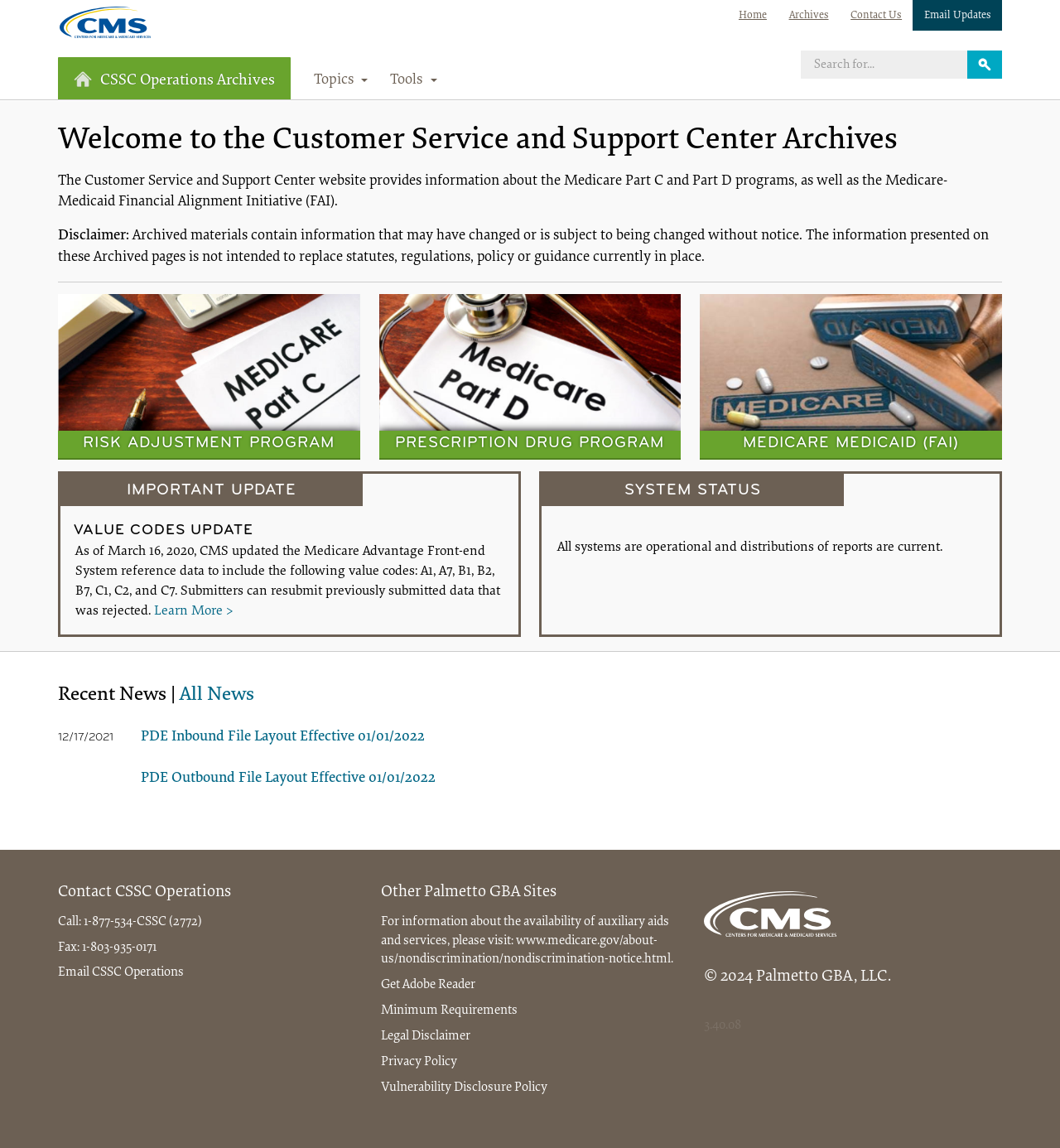Pinpoint the bounding box coordinates of the clickable element to carry out the following instruction: "Learn more about Value Codes Update."

[0.146, 0.524, 0.221, 0.542]